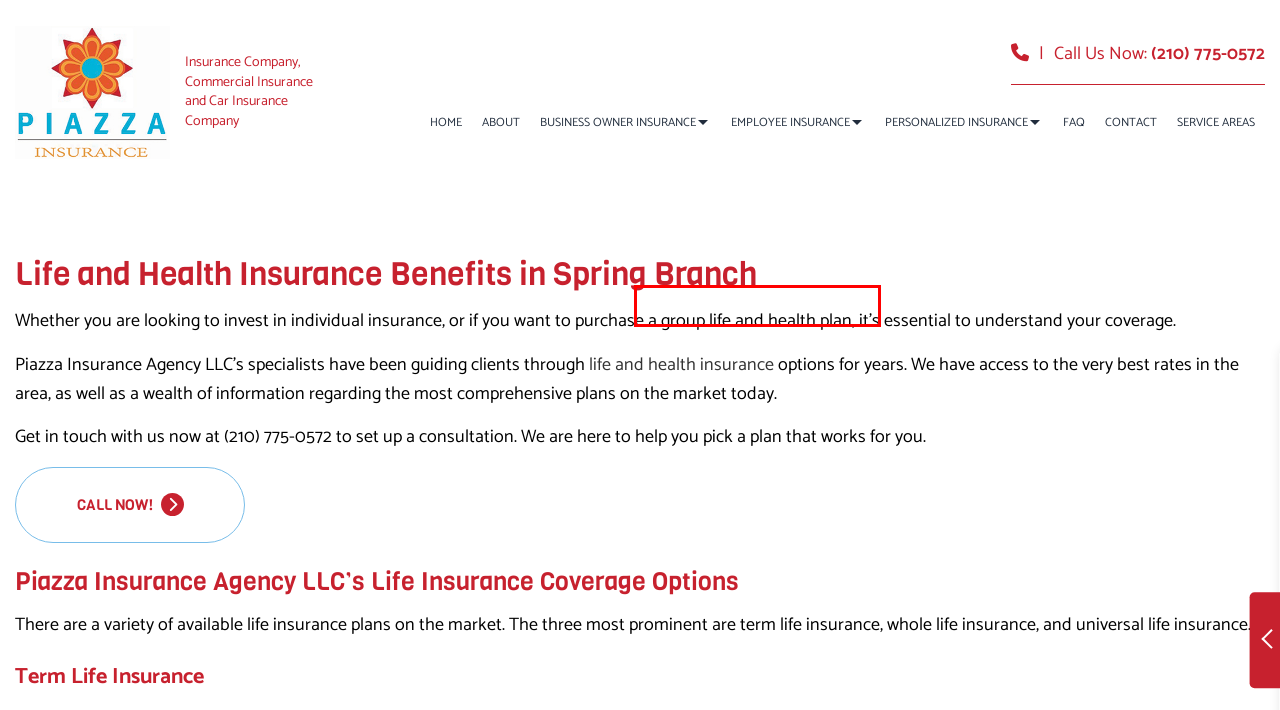You are given a screenshot of a webpage with a red bounding box around an element. Choose the most fitting webpage description for the page that appears after clicking the element within the red bounding box. Here are the candidates:
A. Long-Term Care Insurance | Piazza Insurance Agency LLC
B. Supplemental Retirement Plans | Piazza Insurance Agency LLC
C. Professional Liability Insurance | Piazza Insurance Agency LLC
D. Home Insurance | Piazza Insurance Agency LLC
E. Insurance Broker Company | Piazza Insurance Agency LLC
F. Life Insurance | Piazza Insurance Agency LLC
G. About Piazza Insurance Agency LLC | Insurance Brokerage
H. Group Health Insurance | Piazza Insurance Agency LLC

E